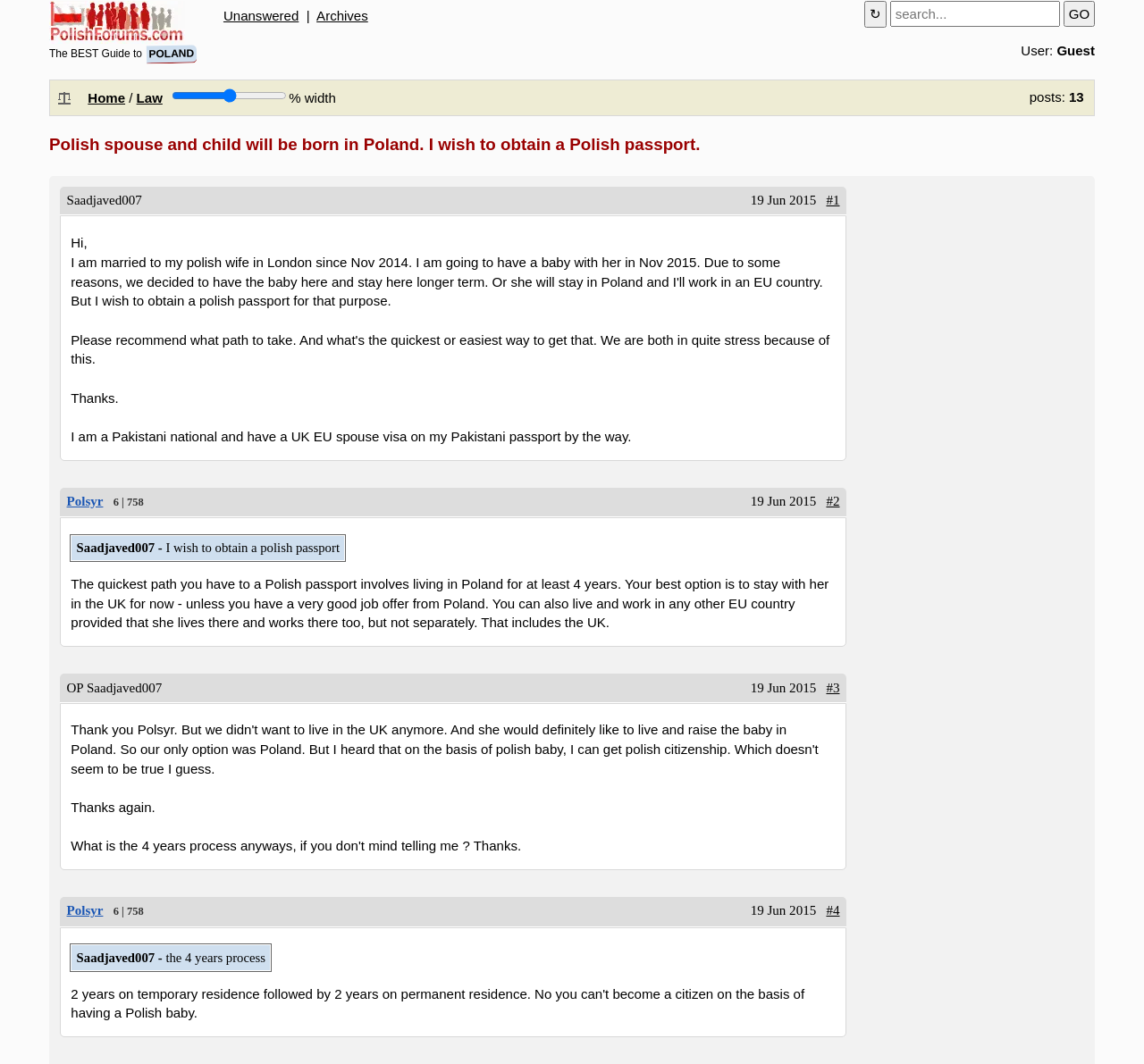Find the bounding box coordinates of the element I should click to carry out the following instruction: "Click the 'Home' link".

[0.077, 0.085, 0.109, 0.099]